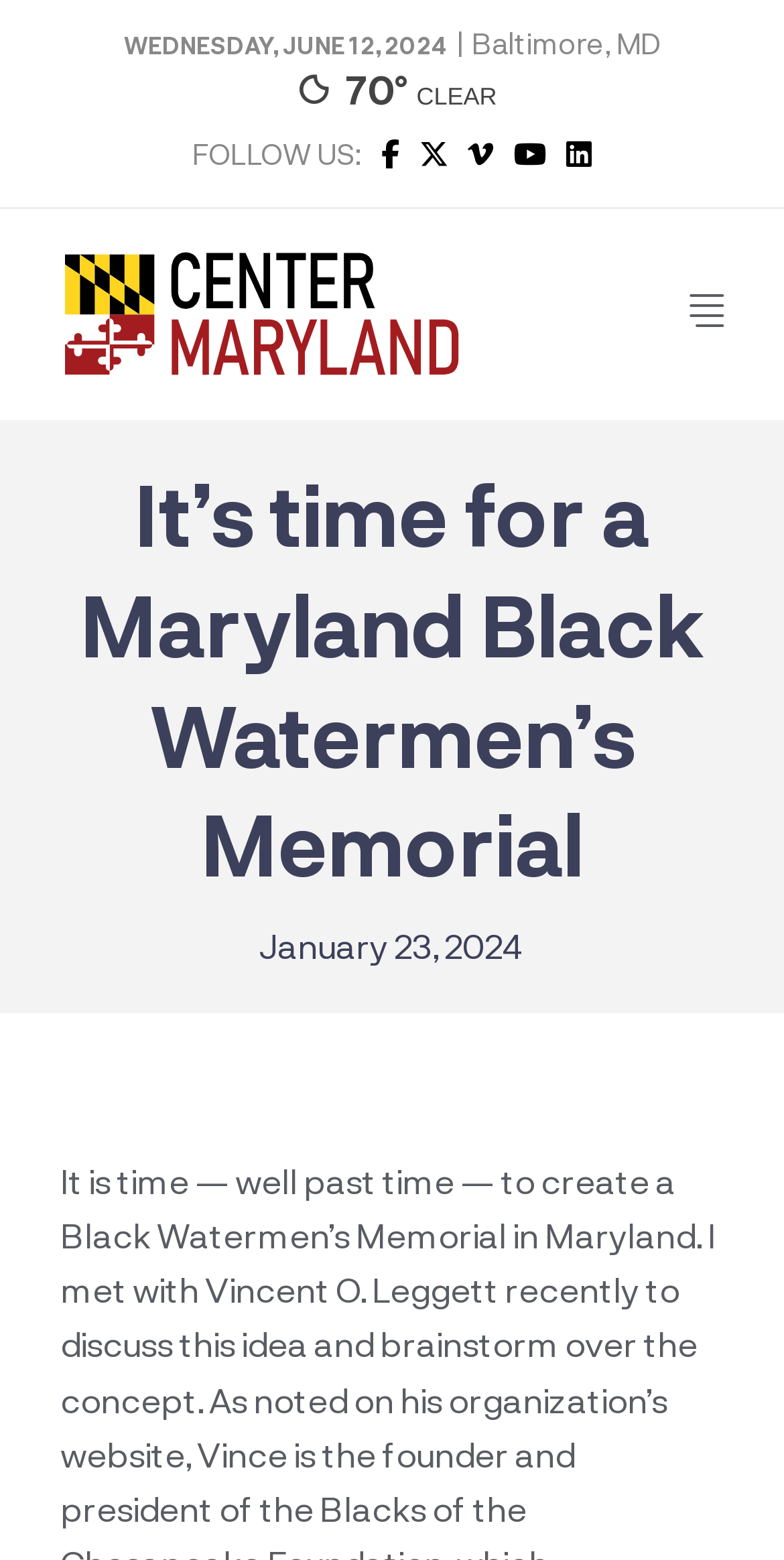Please give a short response to the question using one word or a phrase:
What is the topic of the main article?

Maryland Black Watermen’s Memorial